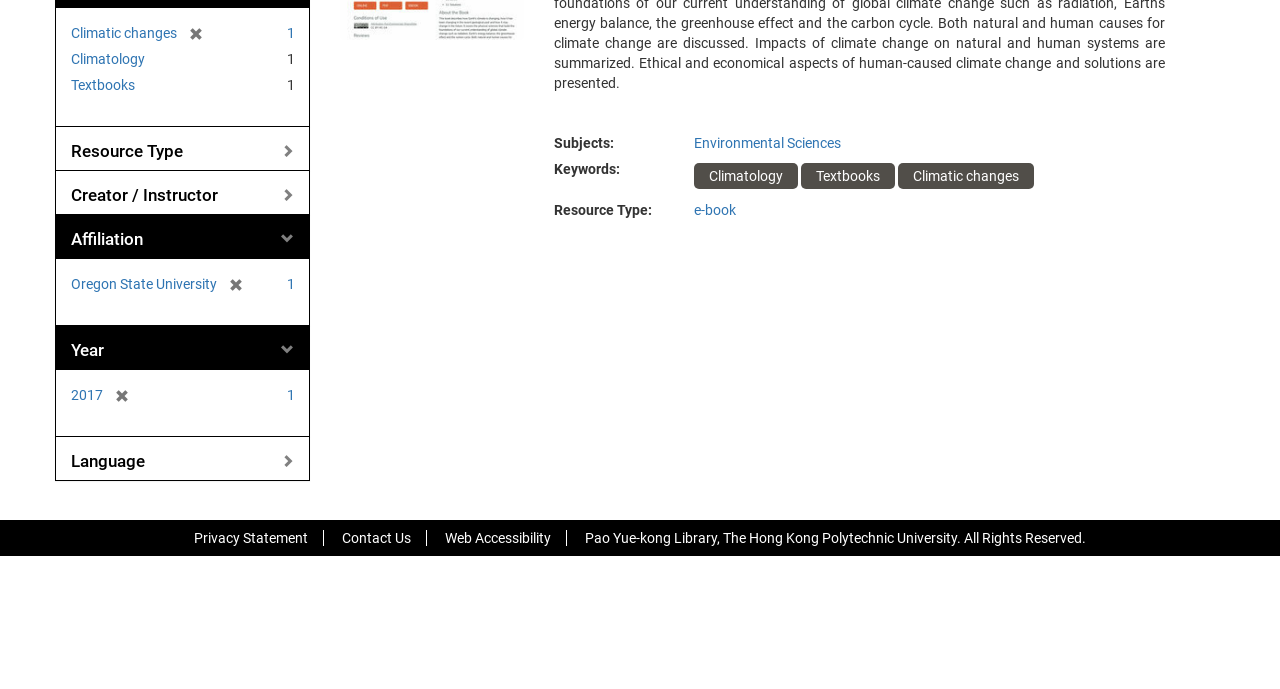Please specify the bounding box coordinates in the format (top-left x, top-left y, bottom-right x, bottom-right y), with all values as floating point numbers between 0 and 1. Identify the bounding box of the UI element described by: aria-label="Advertisement" name="aswift_0" title="Advertisement"

None